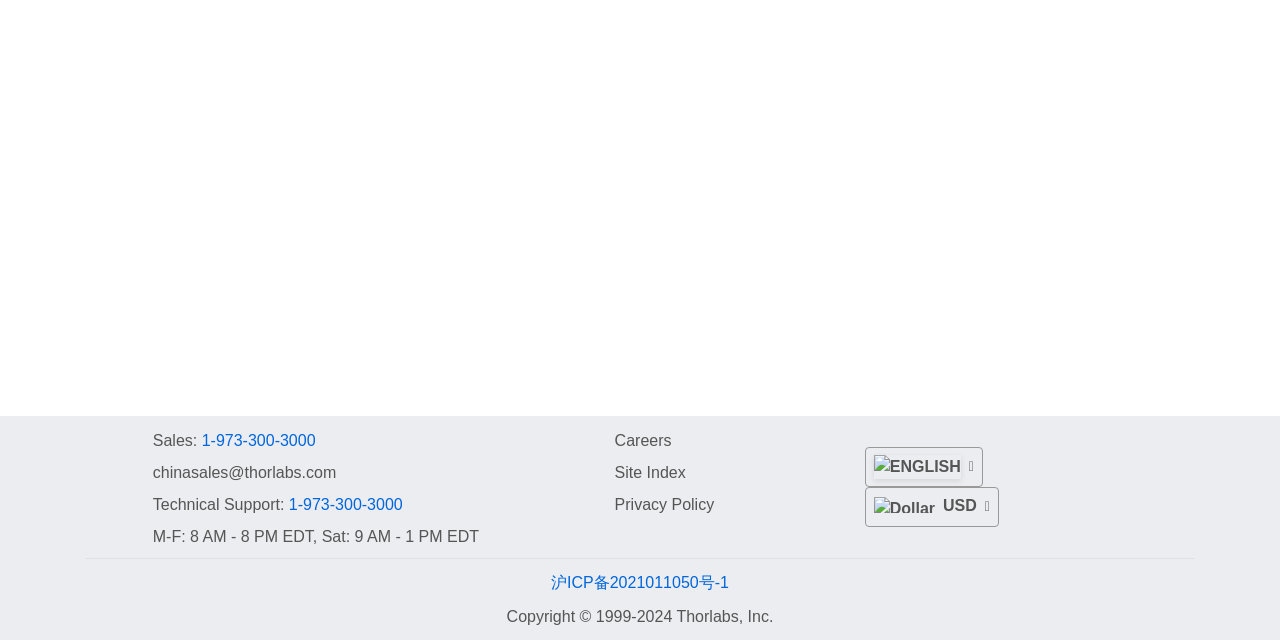Based on the description "Site Index", find the bounding box of the specified UI element.

[0.48, 0.725, 0.536, 0.75]